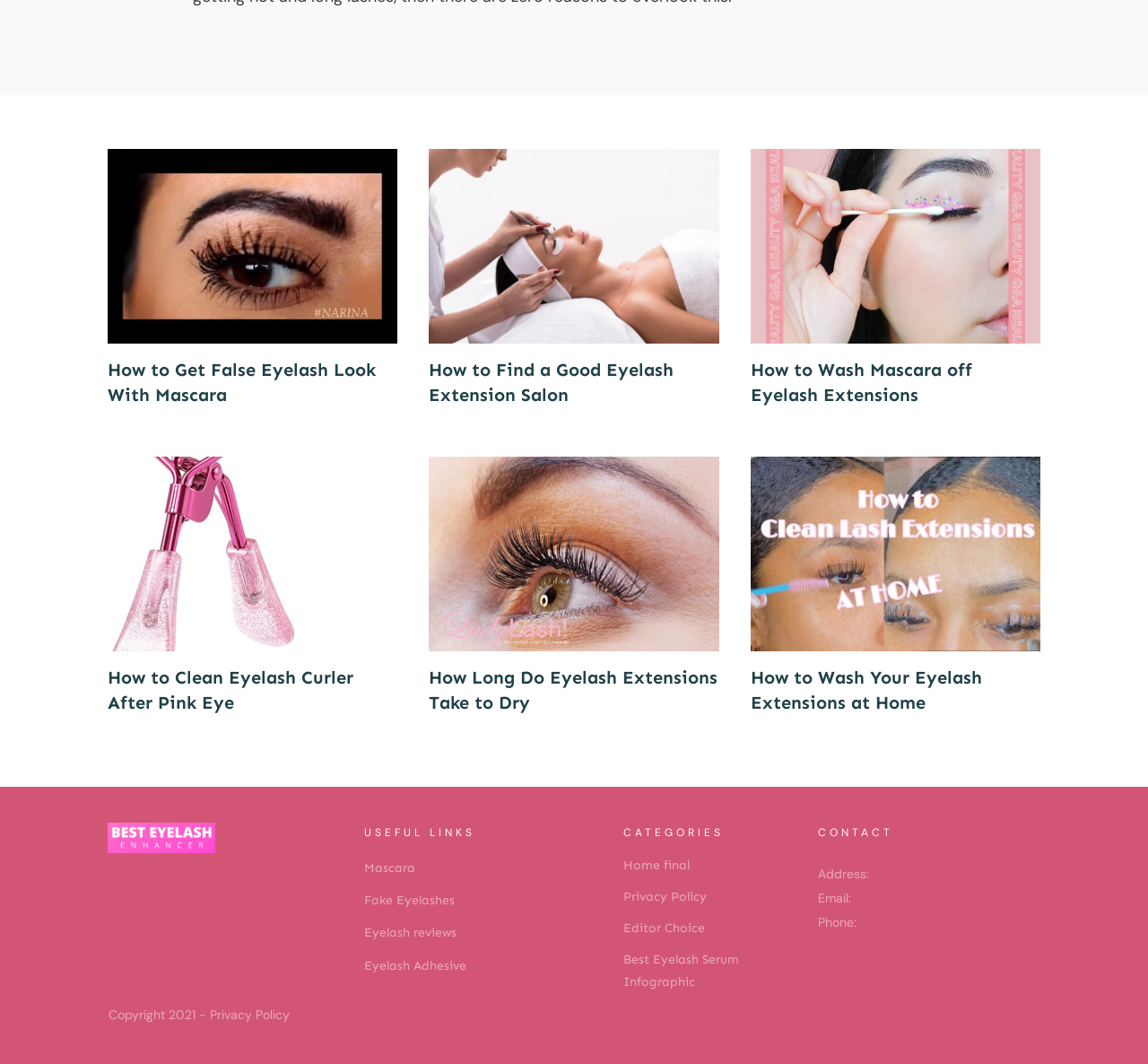Based on the description "Best Eyelash Serum Infographic", find the bounding box of the specified UI element.

[0.543, 0.891, 0.692, 0.934]